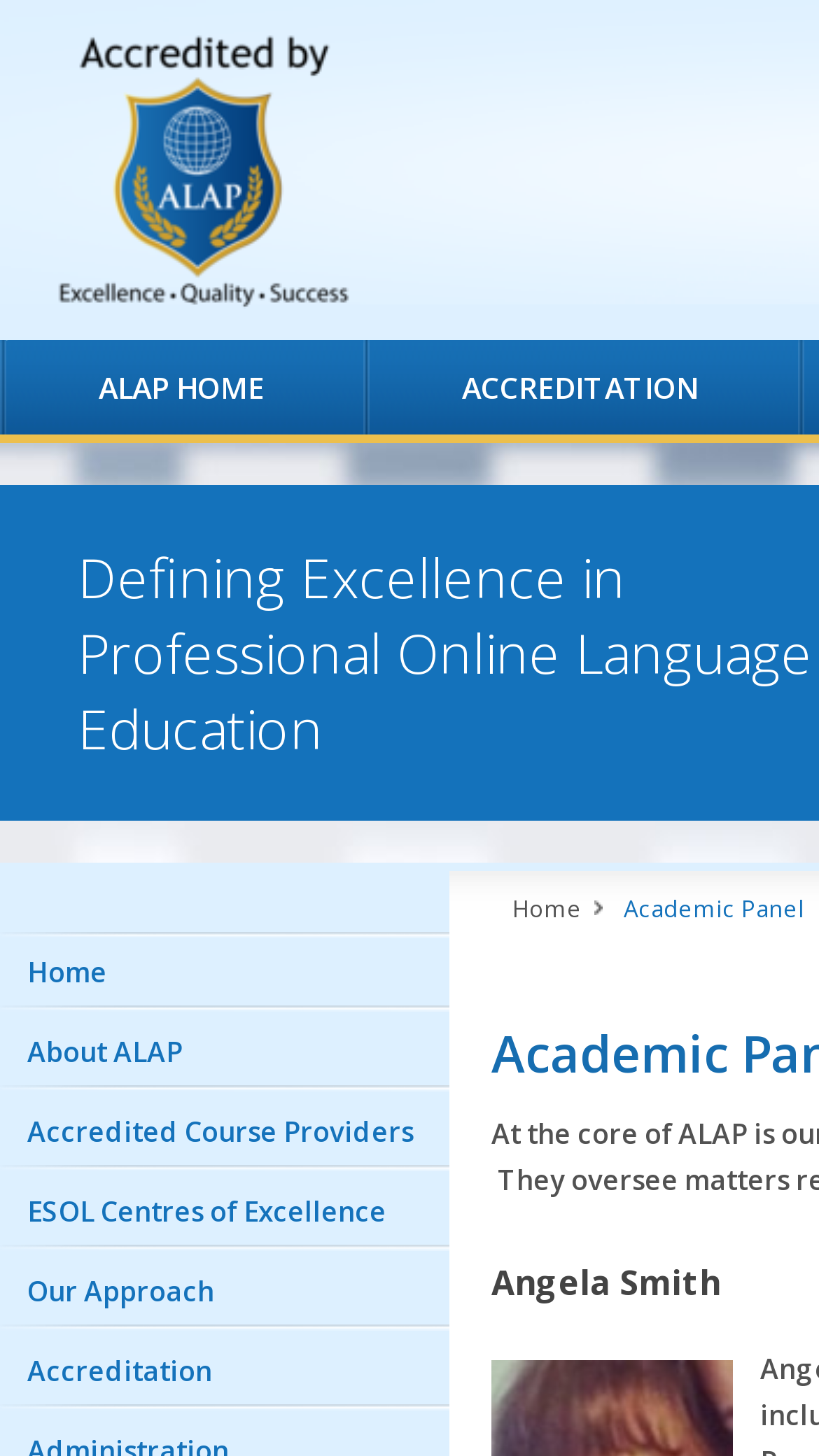Pinpoint the bounding box coordinates of the area that should be clicked to complete the following instruction: "Explore the Business & Corporate practice area". The coordinates must be given as four float numbers between 0 and 1, i.e., [left, top, right, bottom].

None